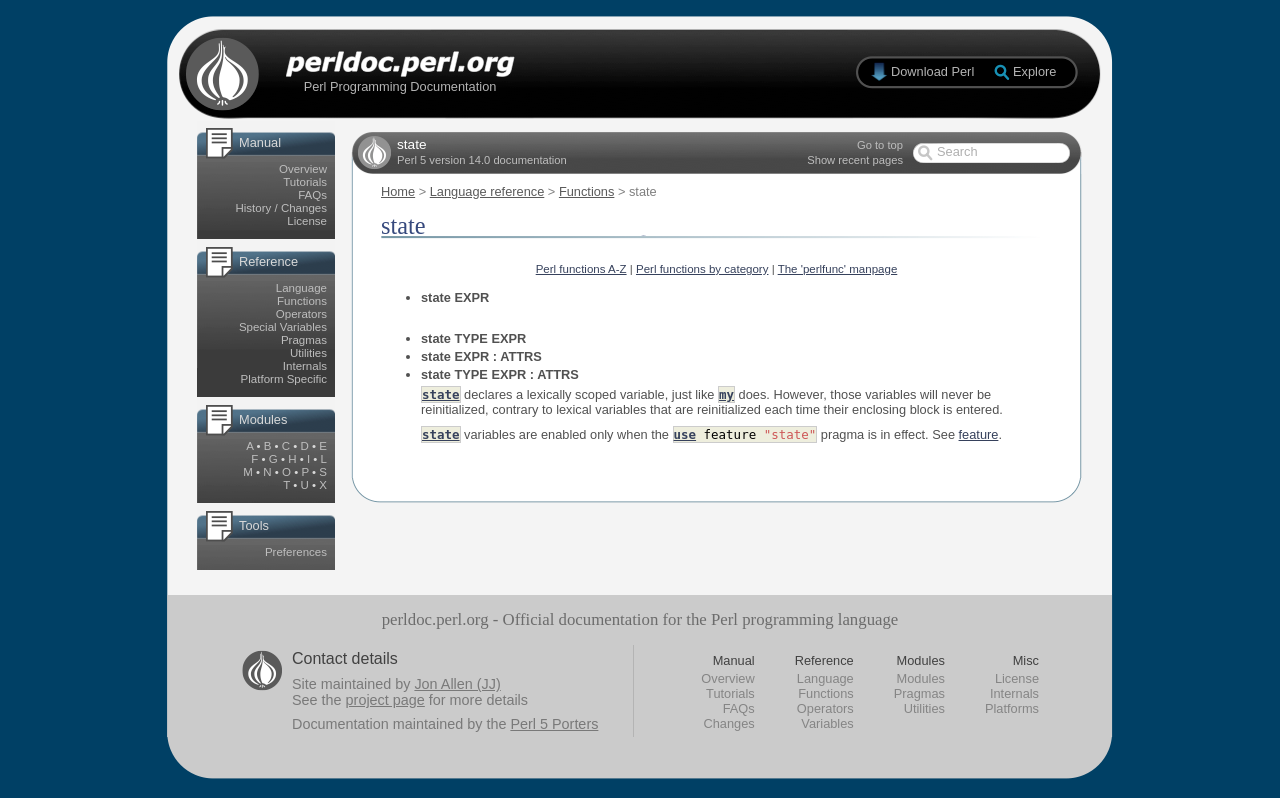Provide the bounding box coordinates for the specified HTML element described in this description: "parent_node: Search alt="Search" name="q"". The coordinates should be four float numbers ranging from 0 to 1, in the format [left, top, right, bottom].

[0.734, 0.18, 0.827, 0.202]